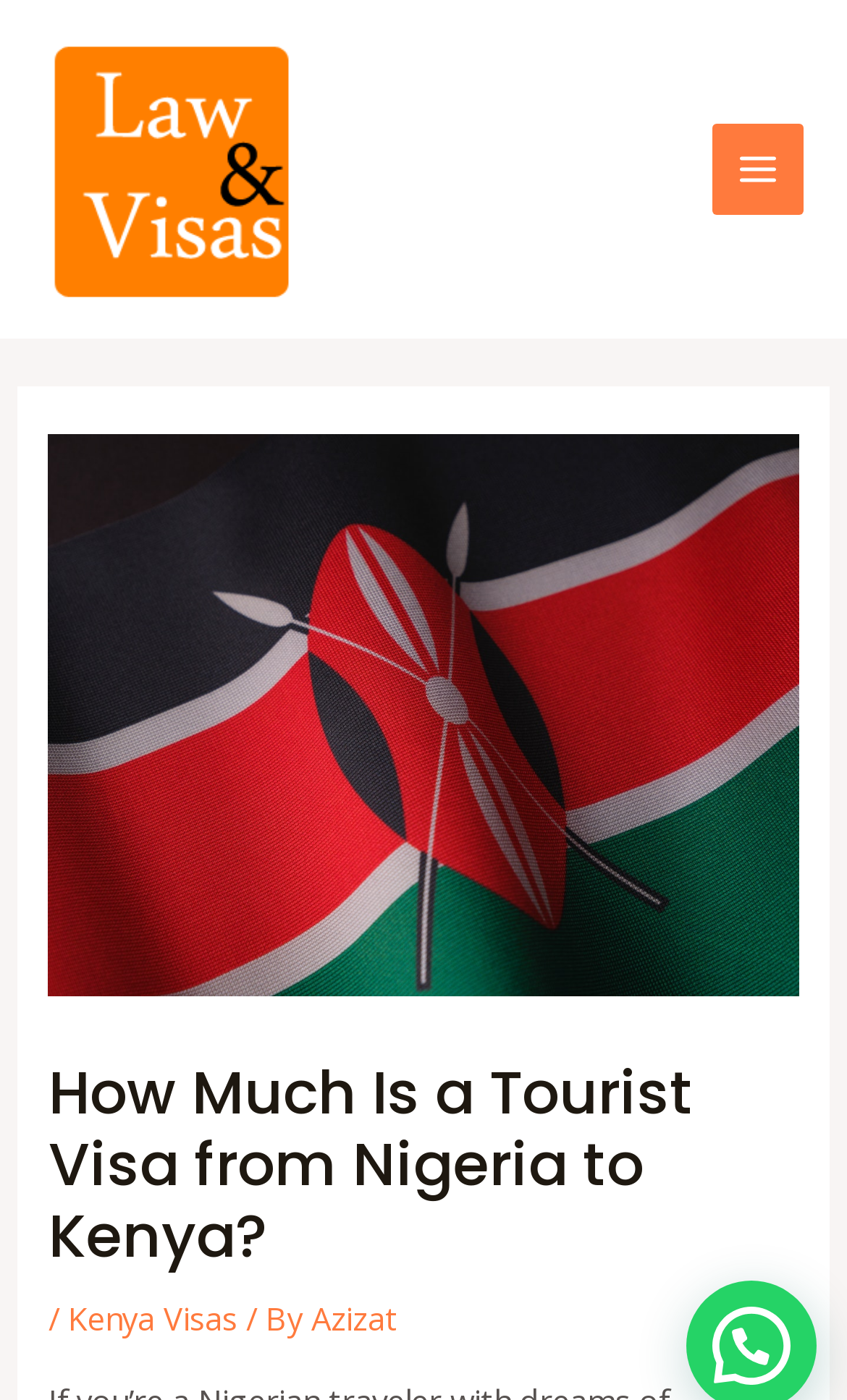What is the main title displayed on this webpage?

How Much Is a Tourist Visa from Nigeria to Kenya?